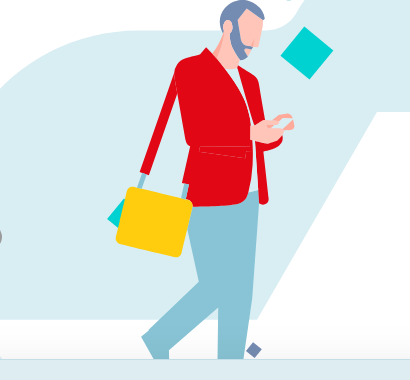What is the background of the illustration composed of?
Based on the image, answer the question with a single word or brief phrase.

abstract shapes in light blue and teal